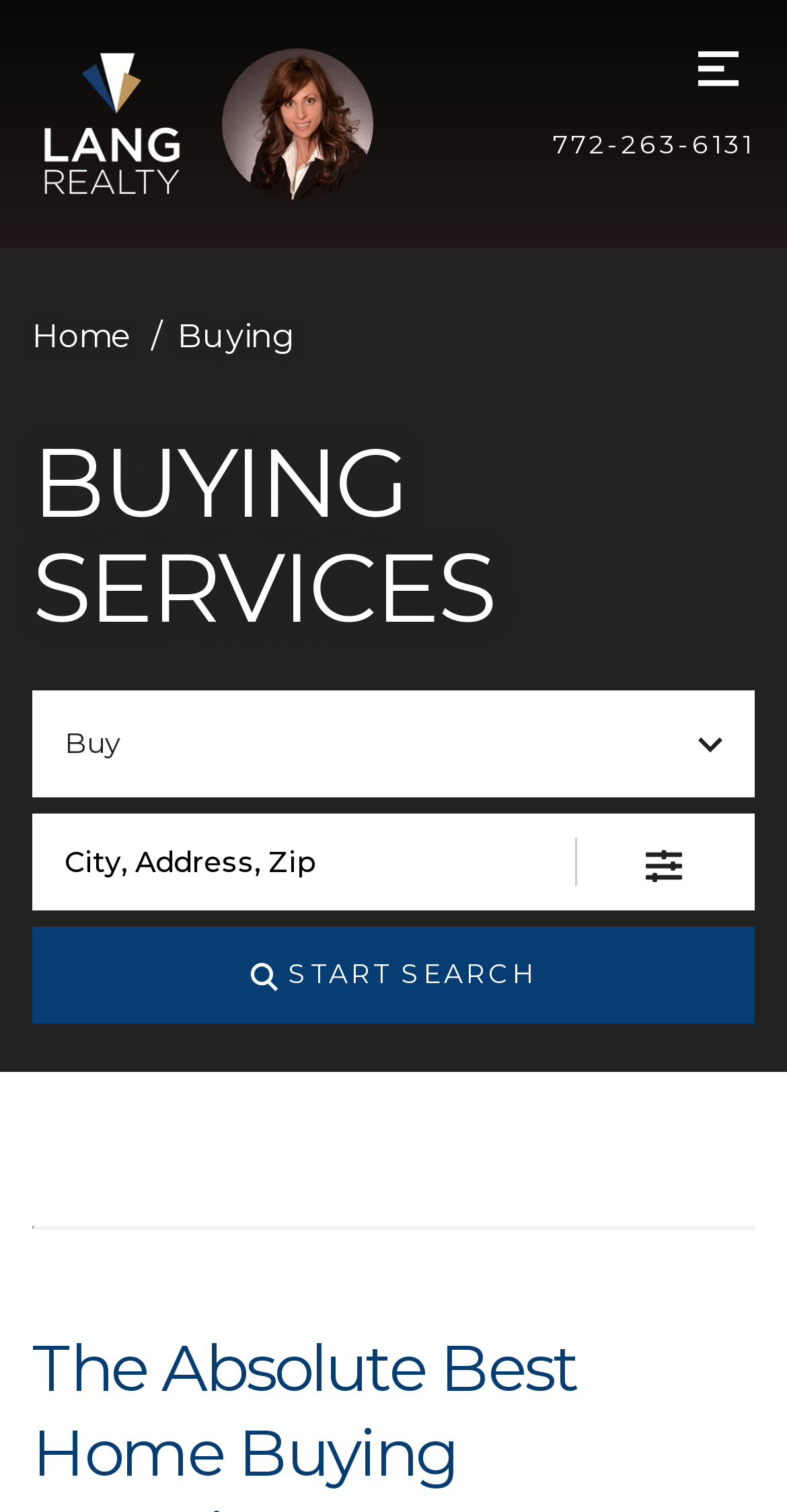Please specify the bounding box coordinates of the region to click in order to perform the following instruction: "open menu".

[0.867, 0.021, 0.959, 0.069]